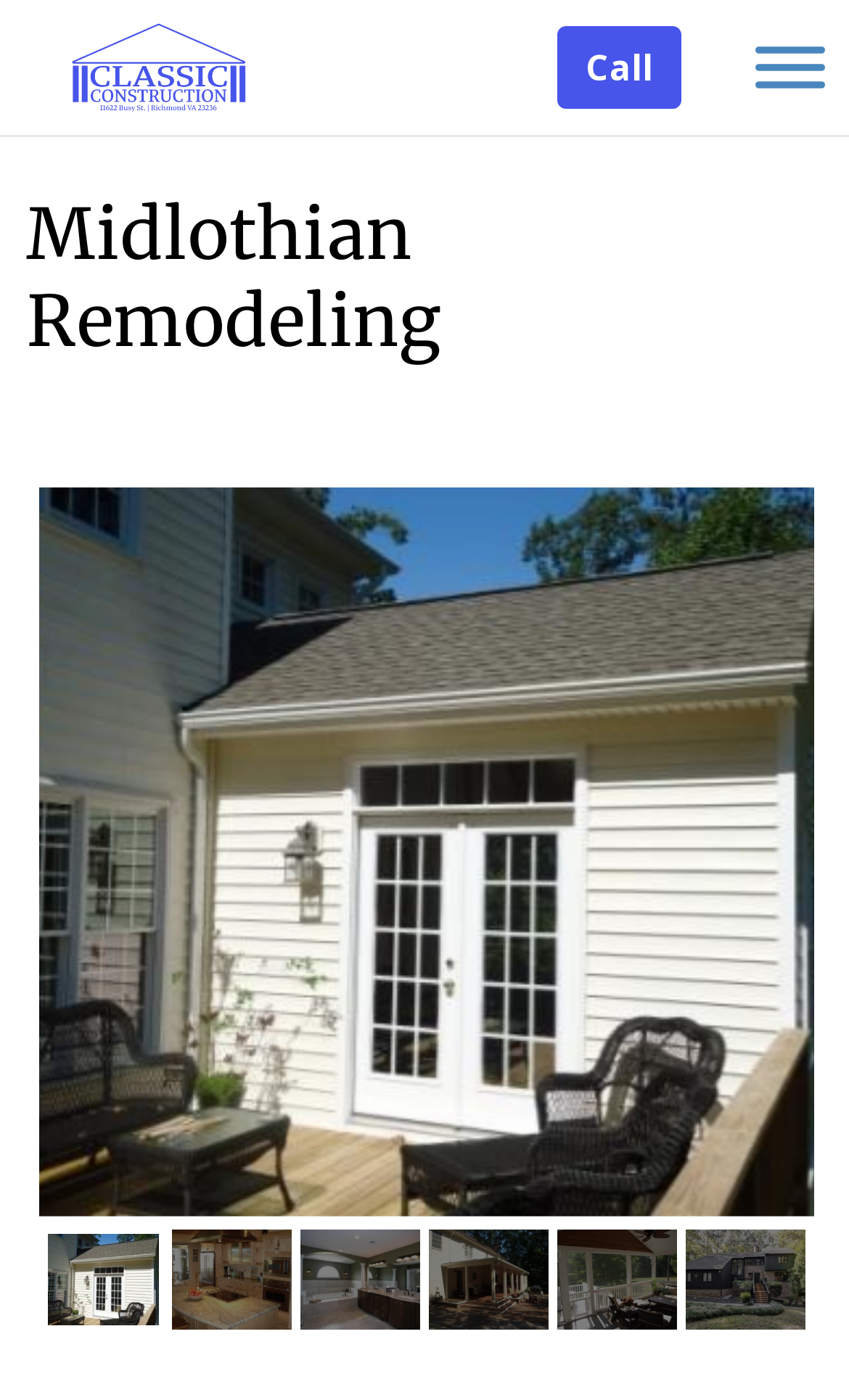Bounding box coordinates are specified in the format (top-left x, top-left y, bottom-right x, bottom-right y). All values are floating point numbers bounded between 0 and 1. Please provide the bounding box coordinate of the region this sentence describes: alt="Logo"

[0.085, 0.016, 0.29, 0.074]